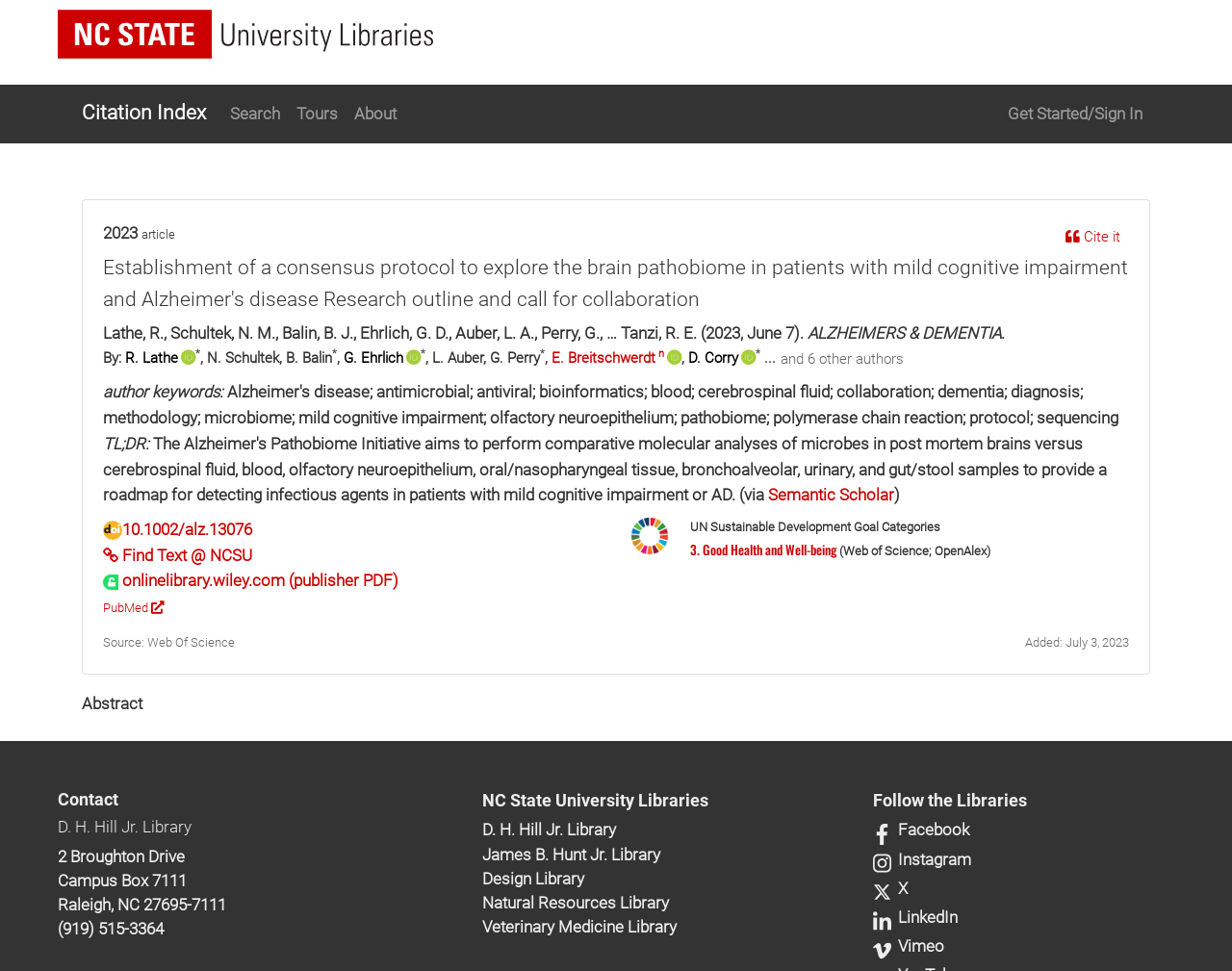Locate the bounding box of the UI element with the following description: "PubMed".

[0.084, 0.619, 0.133, 0.634]